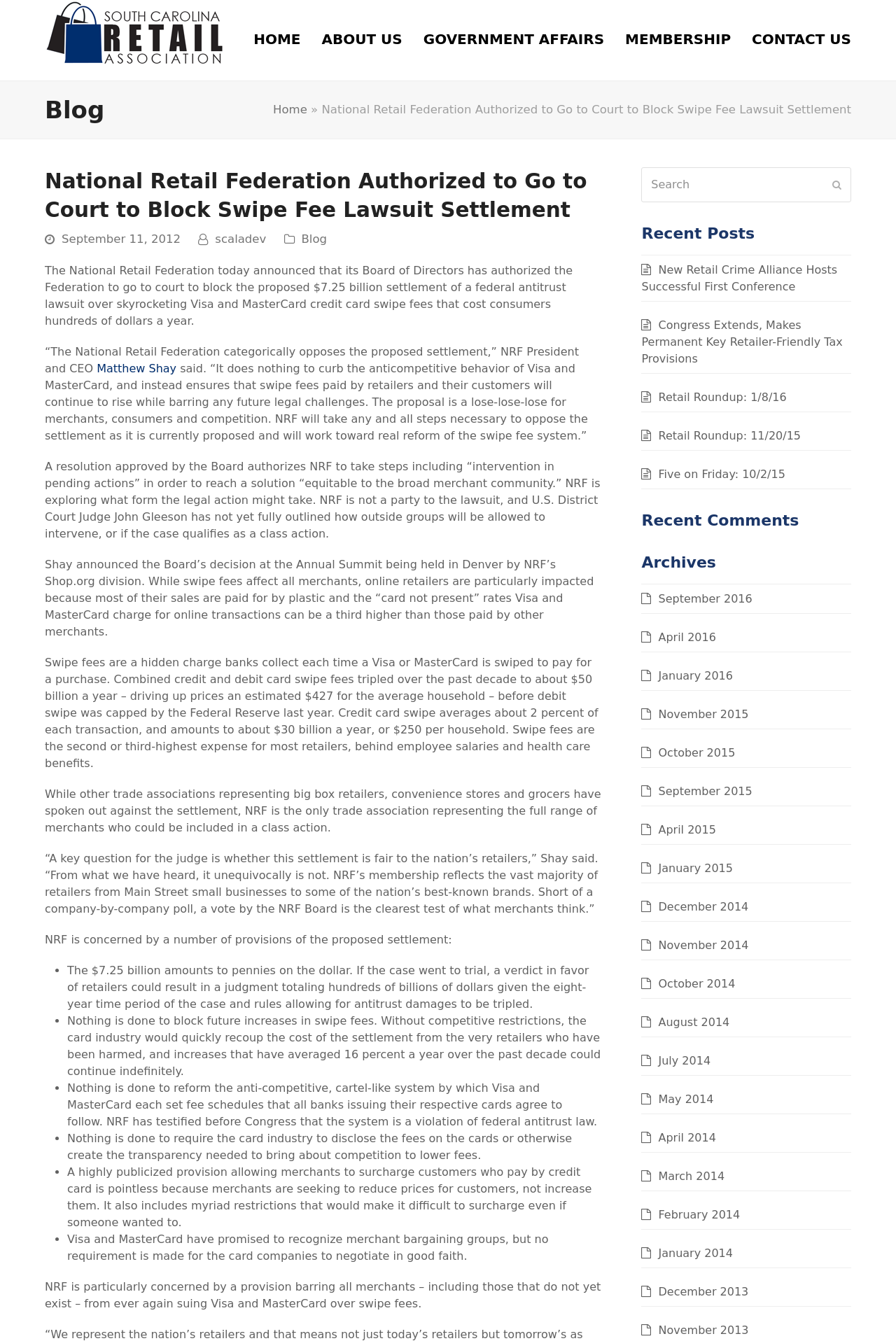Please find and generate the text of the main header of the webpage.

National Retail Federation Authorized to Go to Court to Block Swipe Fee Lawsuit Settlement